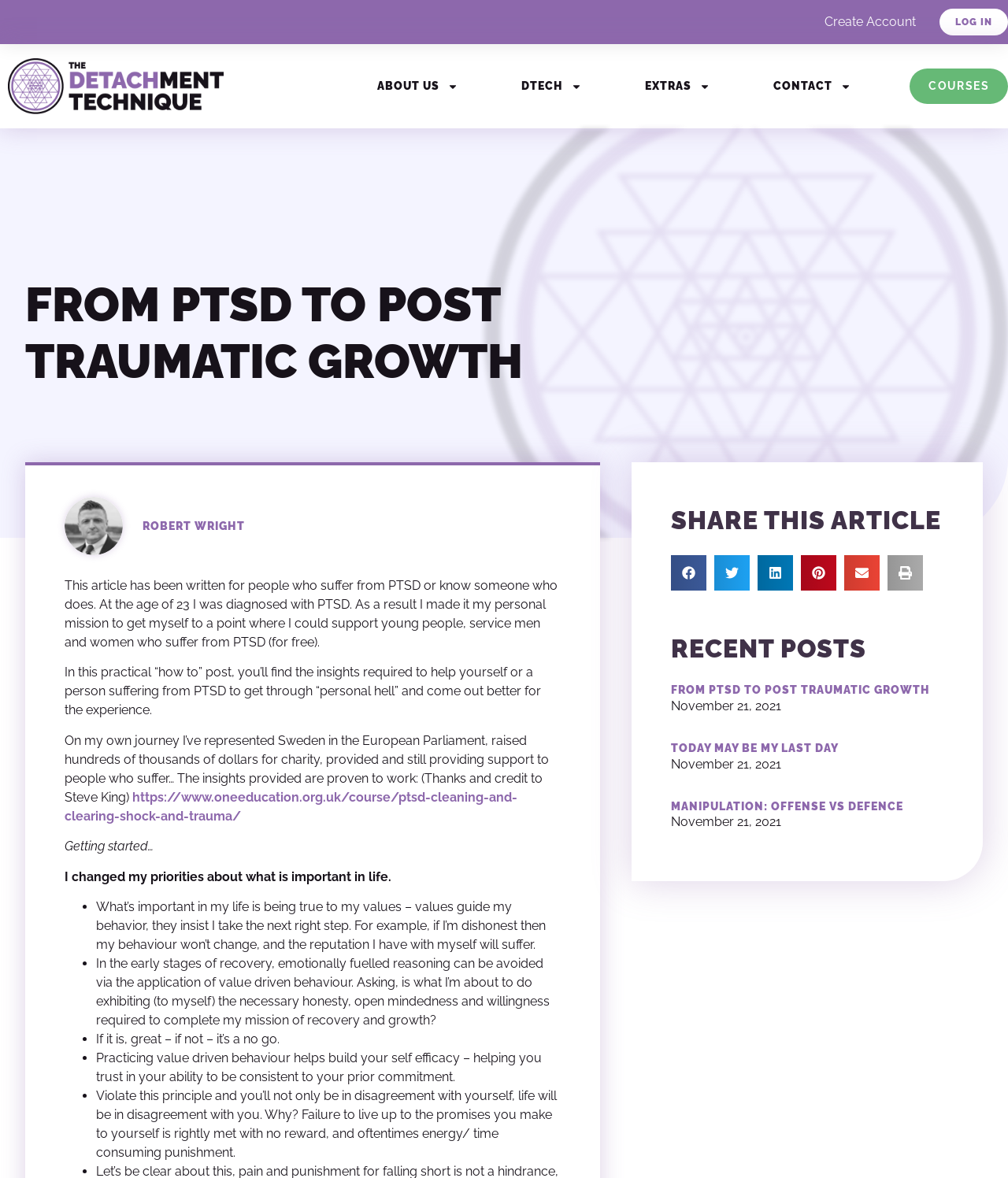Generate an in-depth caption that captures all aspects of the webpage.

This webpage is about post-traumatic growth and features an article written by Robert Wright, who was diagnosed with PTSD at the age of 23. The article aims to provide insights and support to individuals suffering from PTSD.

At the top of the page, there are several links to create an account, log in, and access different sections of the website, including "About Us", "DTECH", "EXTRAS", "CONTACT", and "COURSES". Each of these links has a corresponding image.

Below the navigation links, there is a heading that reads "FROM PTSD TO POST TRAUMATIC GROWTH" followed by an image of Robert Wright. The article begins with a personal introduction, where Robert shares his experience with PTSD and his mission to support others who suffer from it.

The article is divided into sections, with headings and bullet points. The content discusses the importance of values, self-efficacy, and living up to personal commitments. There are also links to external resources, such as a course on PTSD cleaning and clearing shock and trauma.

On the right side of the page, there is a section to share the article on various social media platforms, including Facebook, Twitter, LinkedIn, Pinterest, and email. Below this section, there is a heading that reads "RECENT POSTS" followed by a list of three articles with headings, links, and publication dates.

Overall, the webpage is focused on providing support and resources for individuals suffering from PTSD, with a personal and relatable tone.